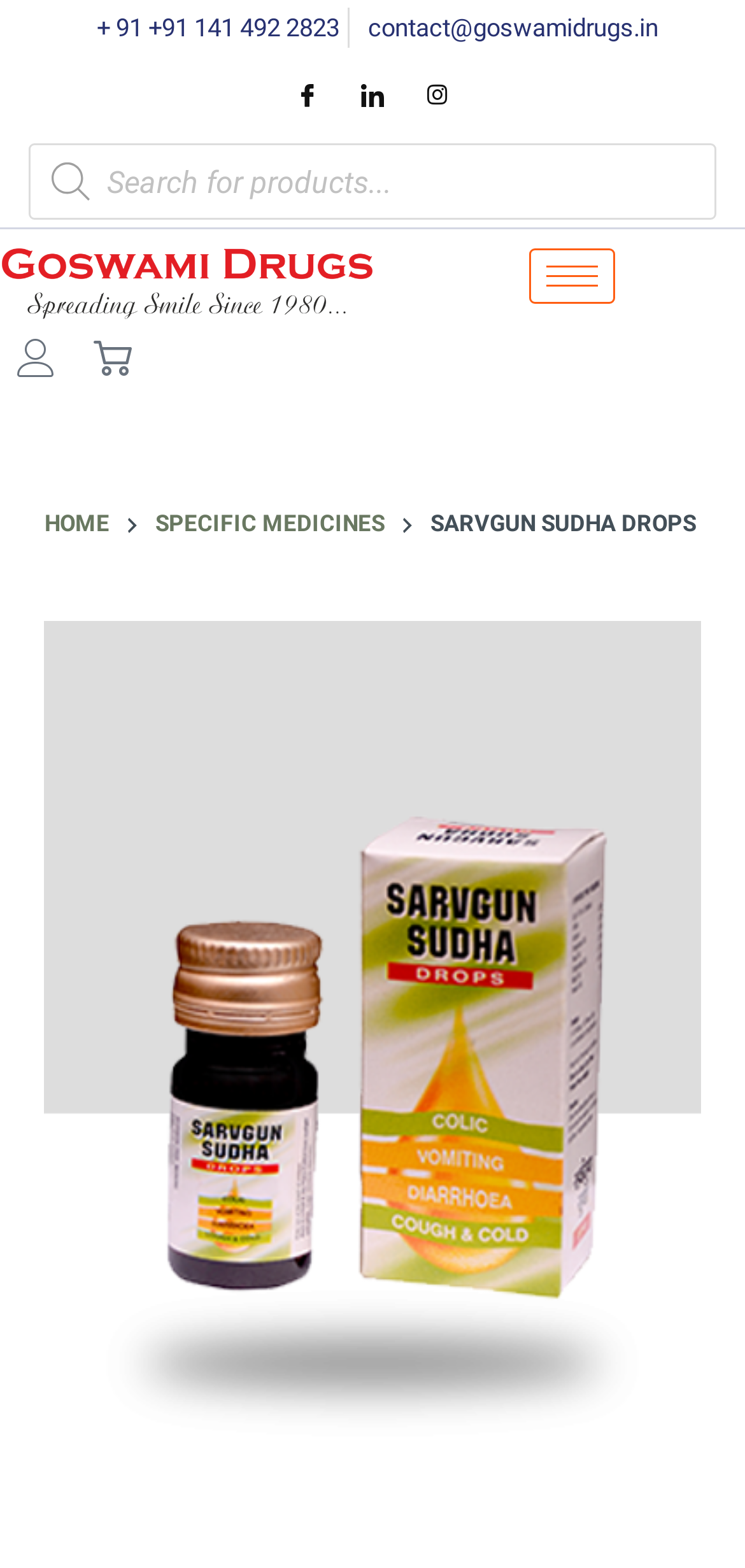Describe in detail what you see on the webpage.

The webpage is about Sarvgun Sudha Drops, a product from Goswami Drugs. At the top, there is a contact section with a phone number "+91 141 492 2823" and an email address "contact@goswamidrugs.in". Below the contact section, there are three social media links to Facebook, LinkedIn, and Instagram. 

On the left side, there is a search bar with a magnifying glass icon, allowing users to search for products. Above the search bar, there is a link to an unknown page. On the right side of the search bar, there is a hamburger icon button.

The main content of the webpage is divided into two sections. The top section has a header with links to "HOME" and "SPECIFIC MEDICINES" pages. Below the header, there is a title "SARVGUN SUDHA DROPS" in a prominent font. 

The bottom section of the main content features a large image that takes up most of the width of the page. There are no other visible elements or text in this section.